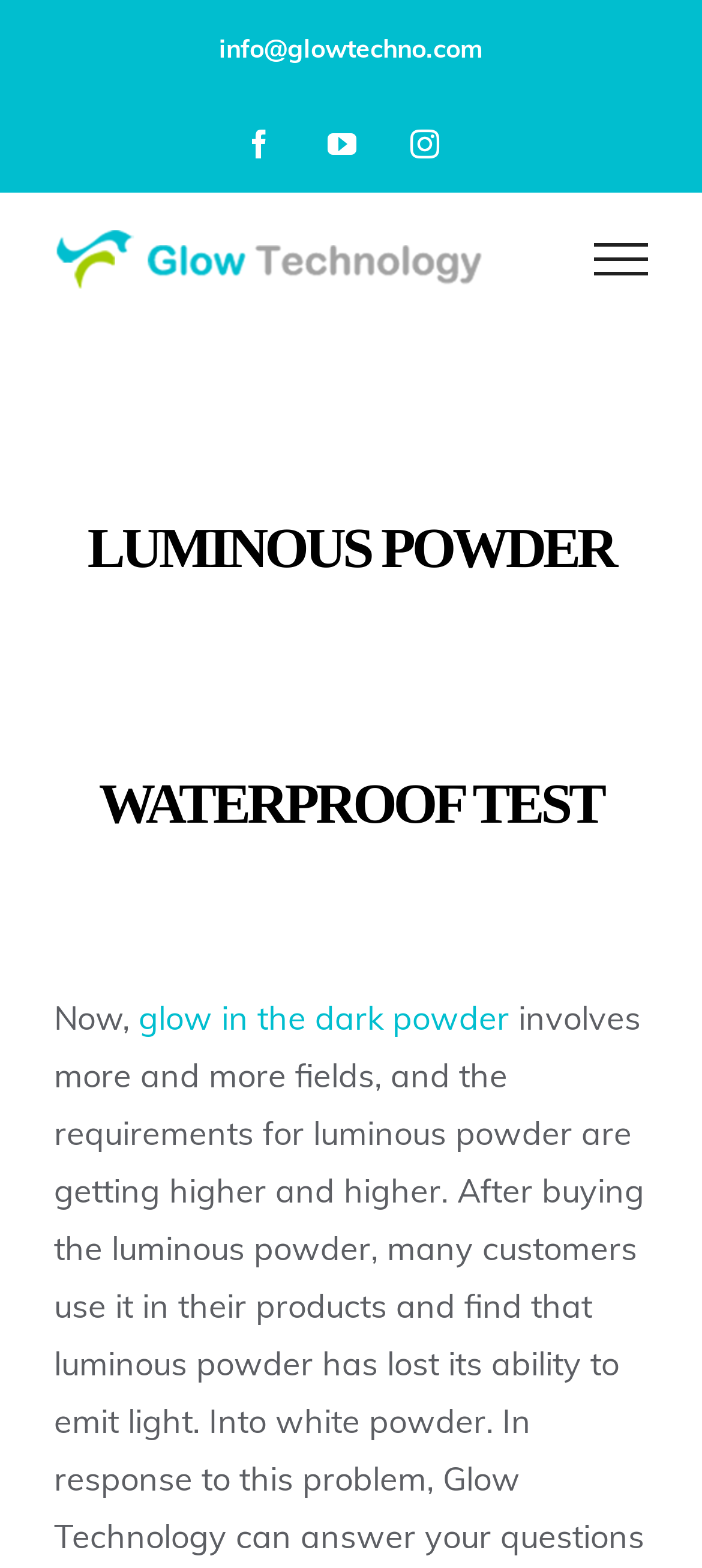What is the first word of the introductory text?
Please look at the screenshot and answer using one word or phrase.

Now